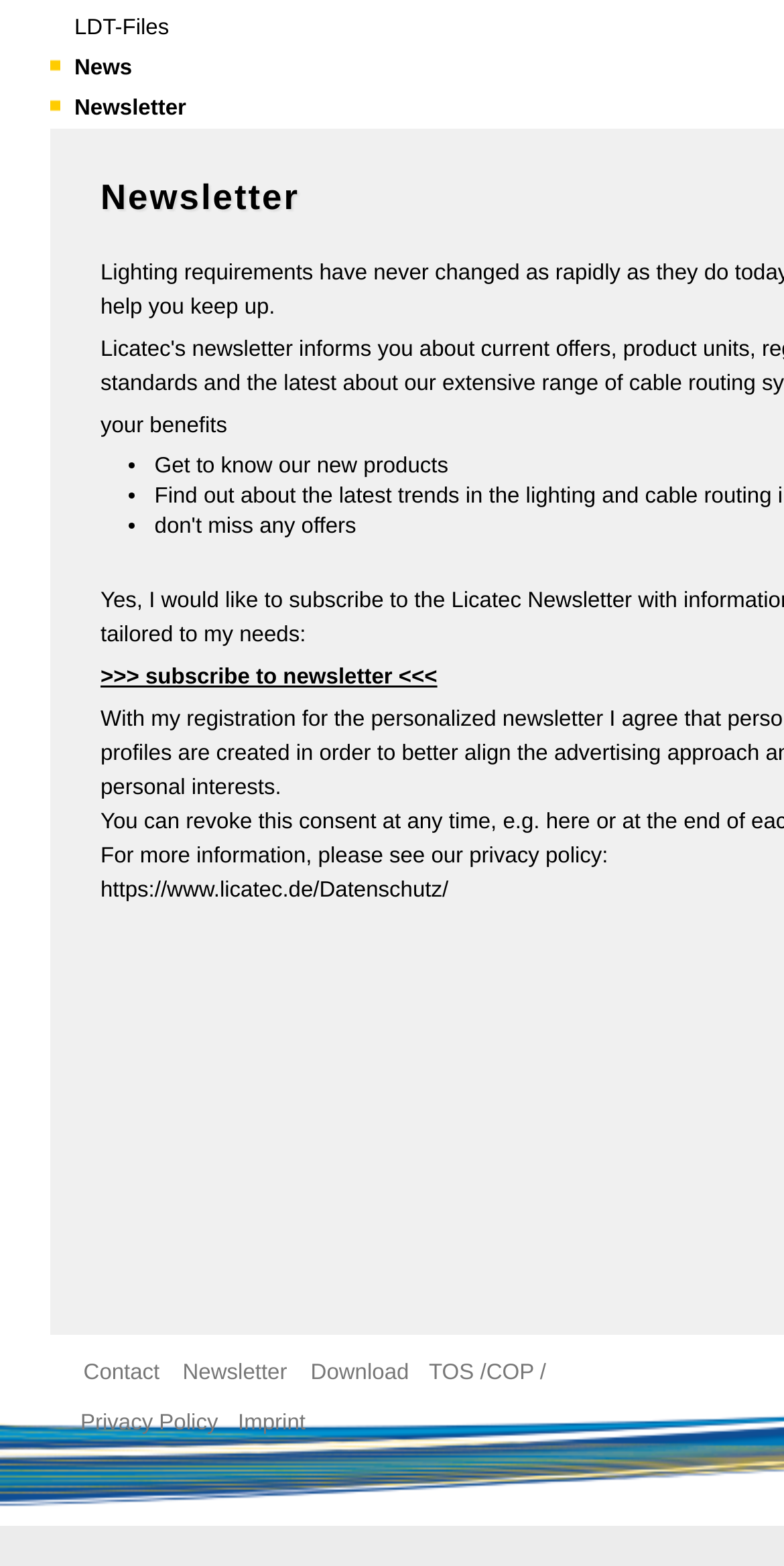What is the first link on the webpage?
Using the image as a reference, answer with just one word or a short phrase.

Termes of Business